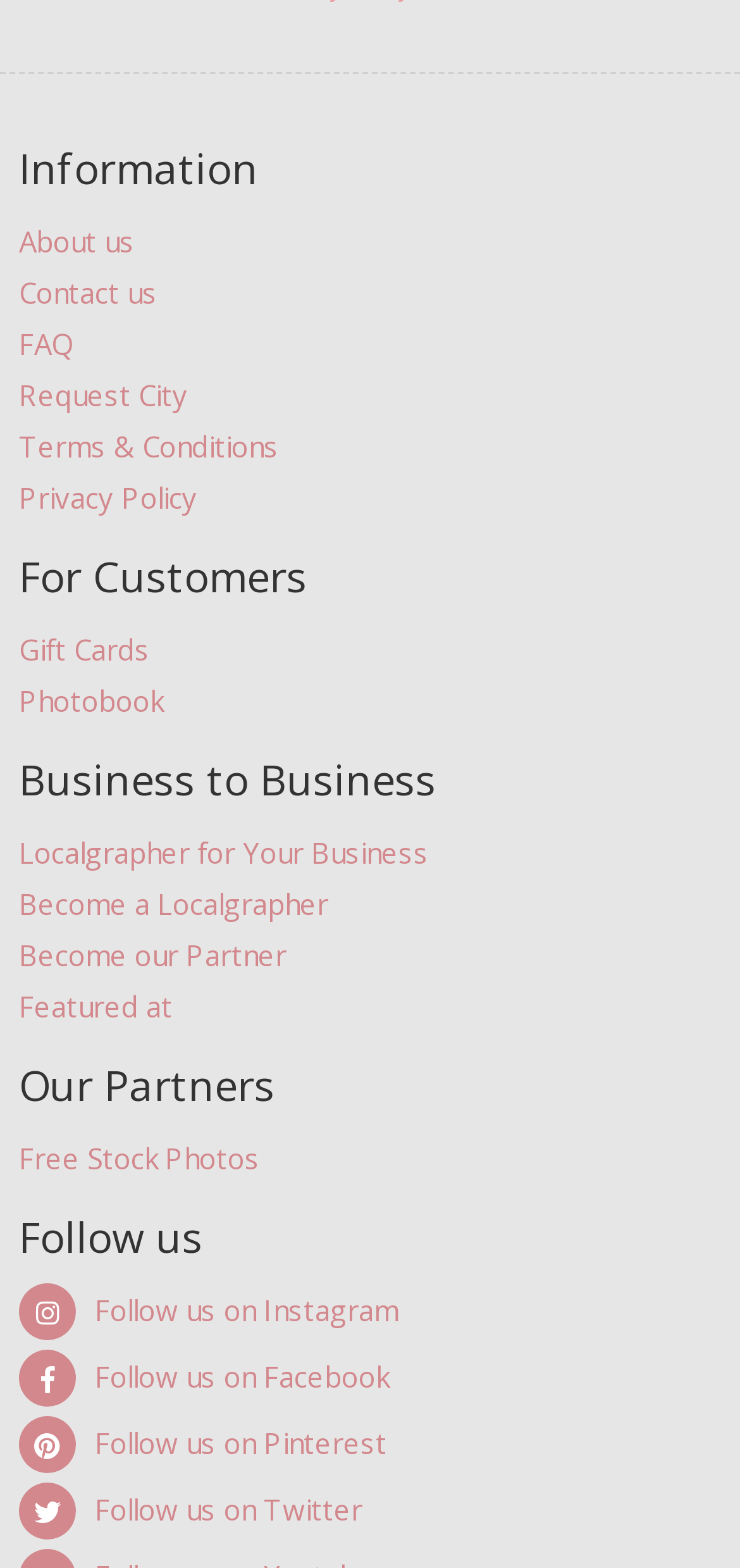Pinpoint the bounding box coordinates of the clickable element needed to complete the instruction: "Learn about Localgrapher for Your Business". The coordinates should be provided as four float numbers between 0 and 1: [left, top, right, bottom].

[0.026, 0.528, 0.579, 0.561]